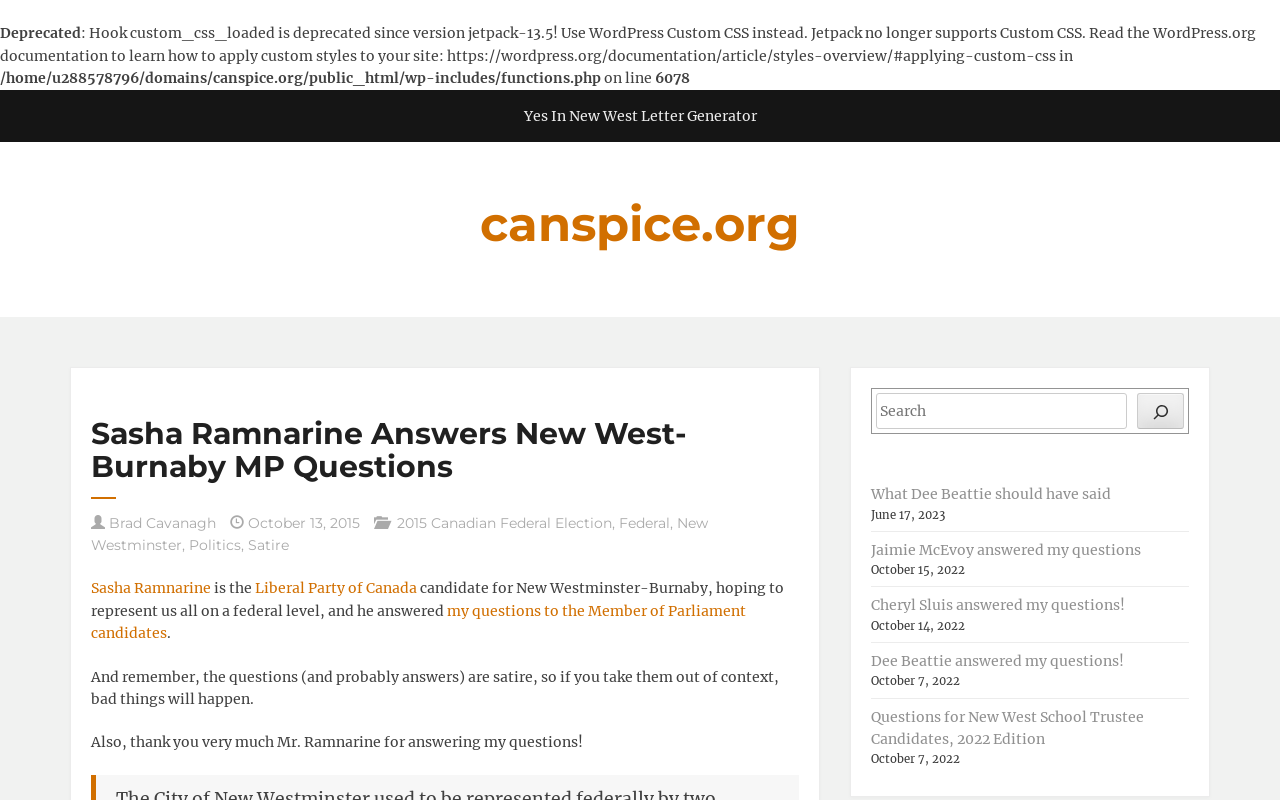Determine the bounding box coordinates (top-left x, top-left y, bottom-right x, bottom-right y) of the UI element described in the following text: aria-label="Link to Facebook"

None